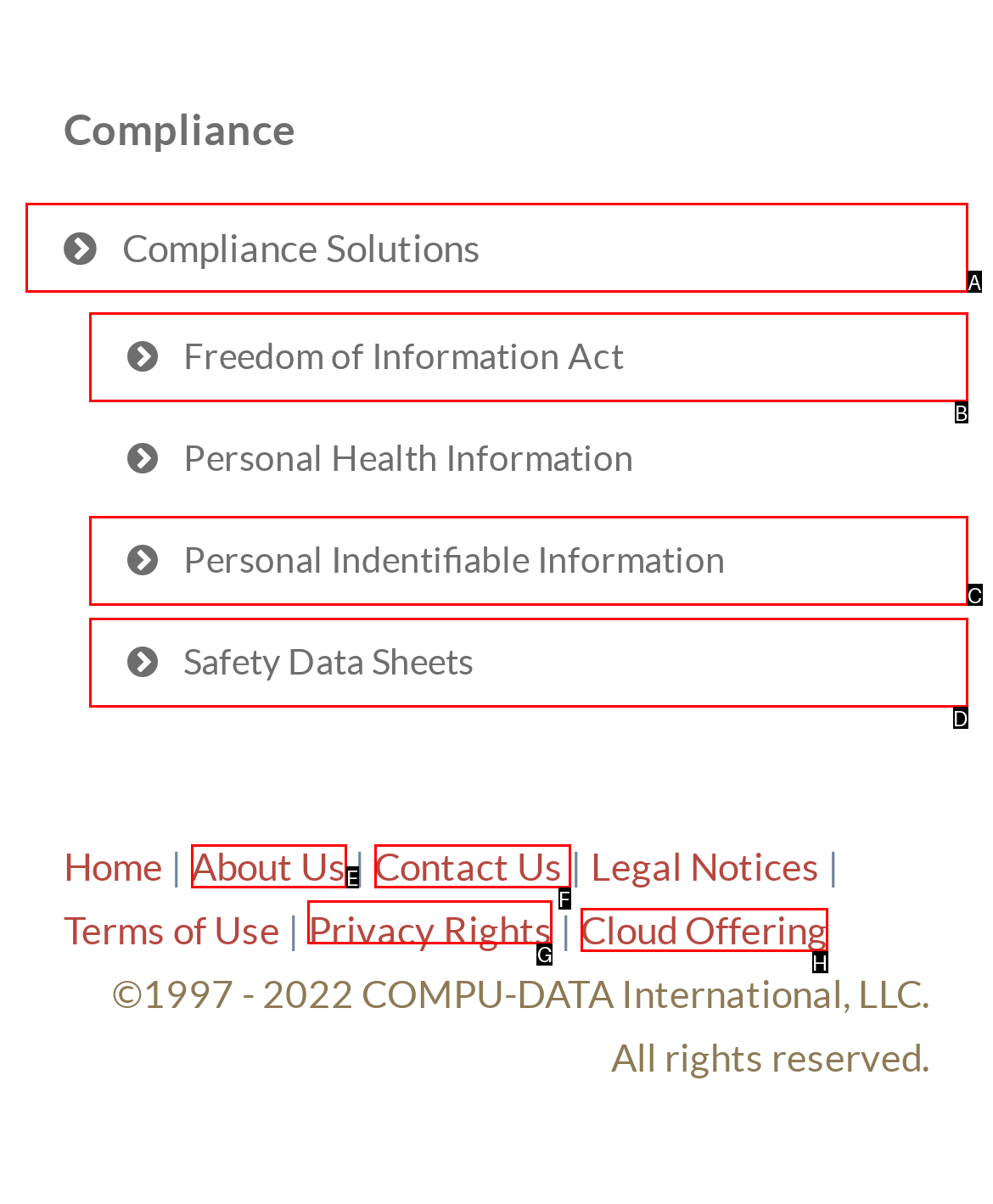Which UI element should you click on to achieve the following task: Check Privacy Rights? Provide the letter of the correct option.

G